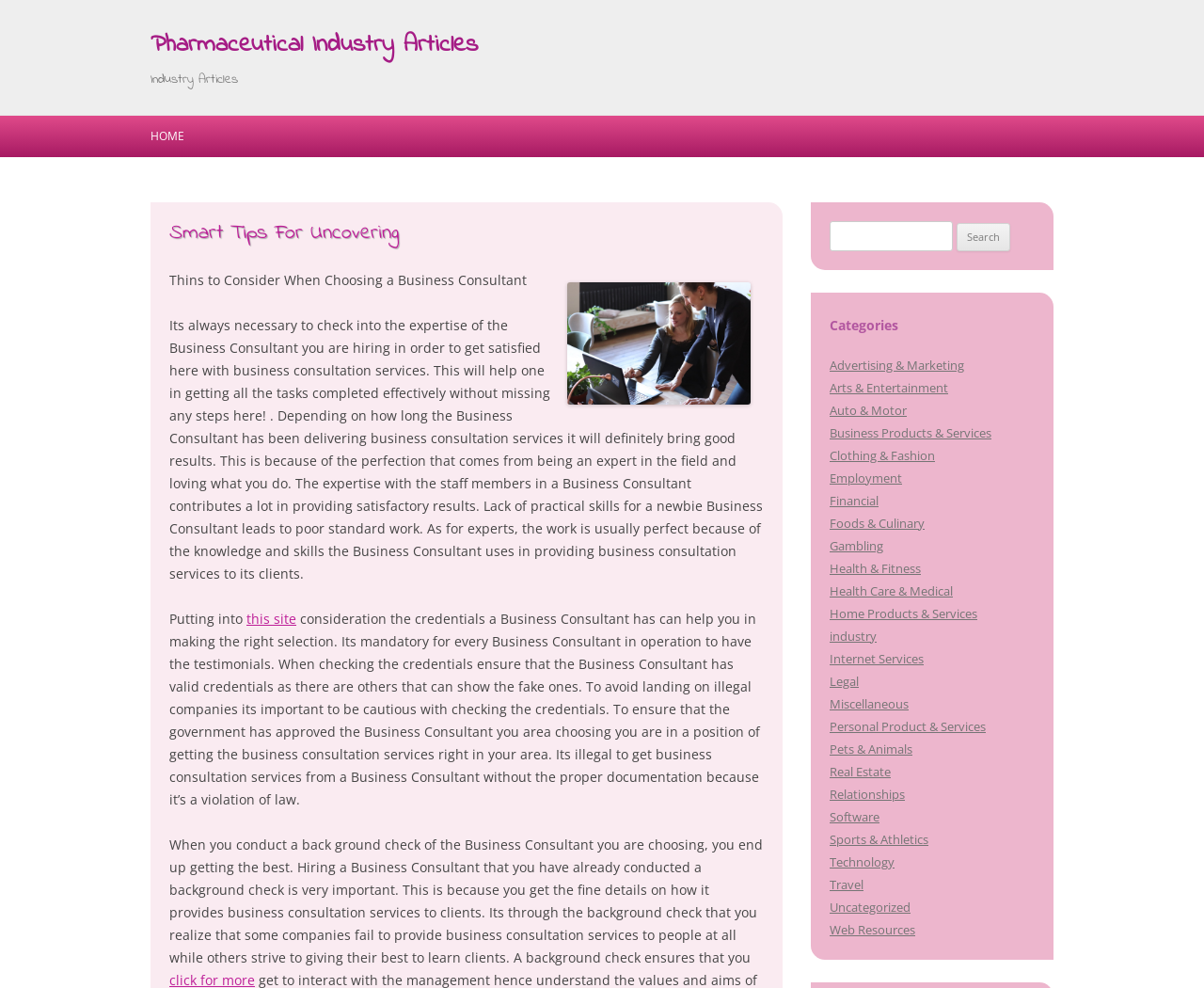Determine the bounding box coordinates of the region that needs to be clicked to achieve the task: "Click on the HOME link".

[0.125, 0.117, 0.153, 0.159]